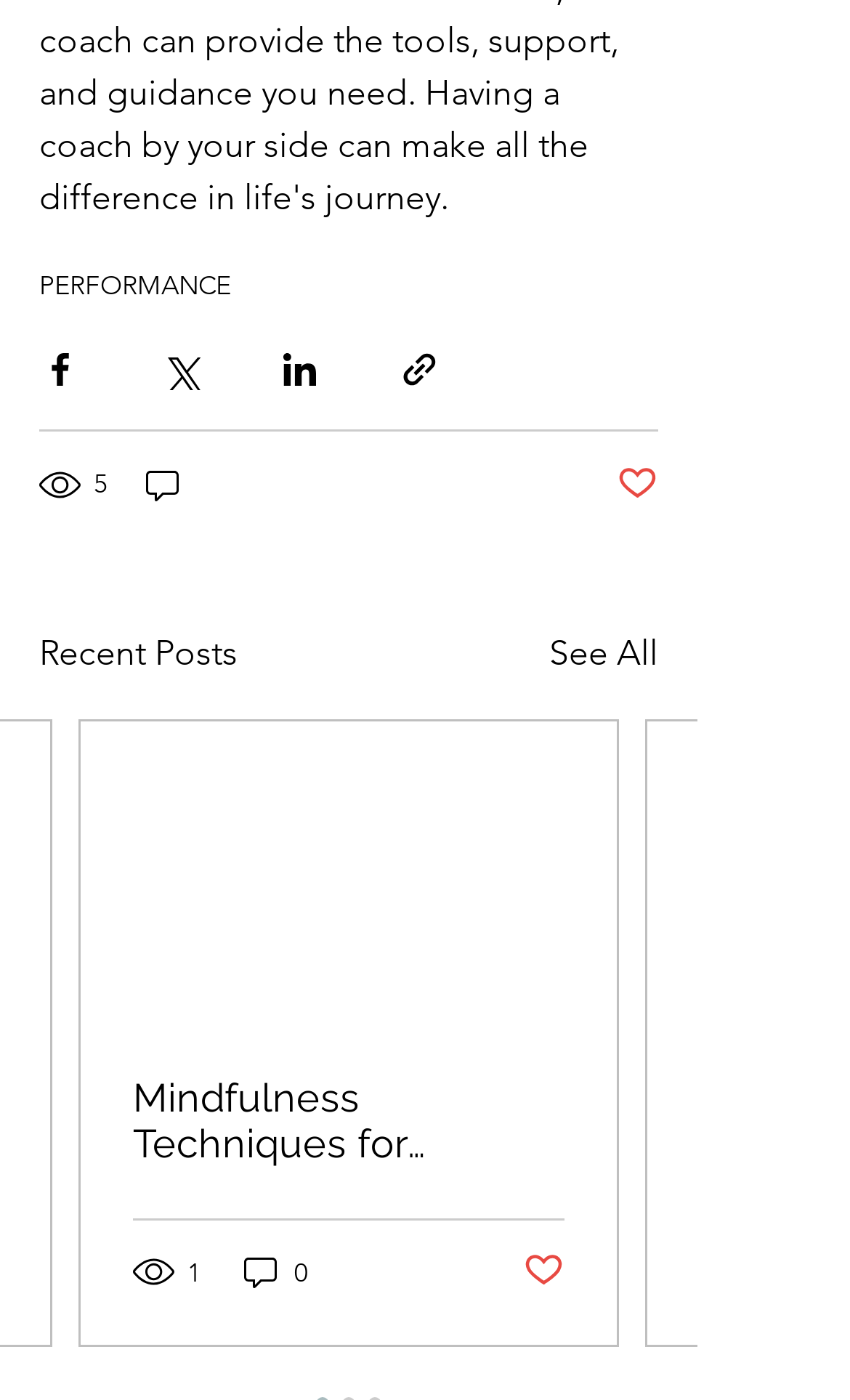Respond to the following query with just one word or a short phrase: 
What is the title of the second post?

Mindfulness Techniques for Enhanced Focus and Performance